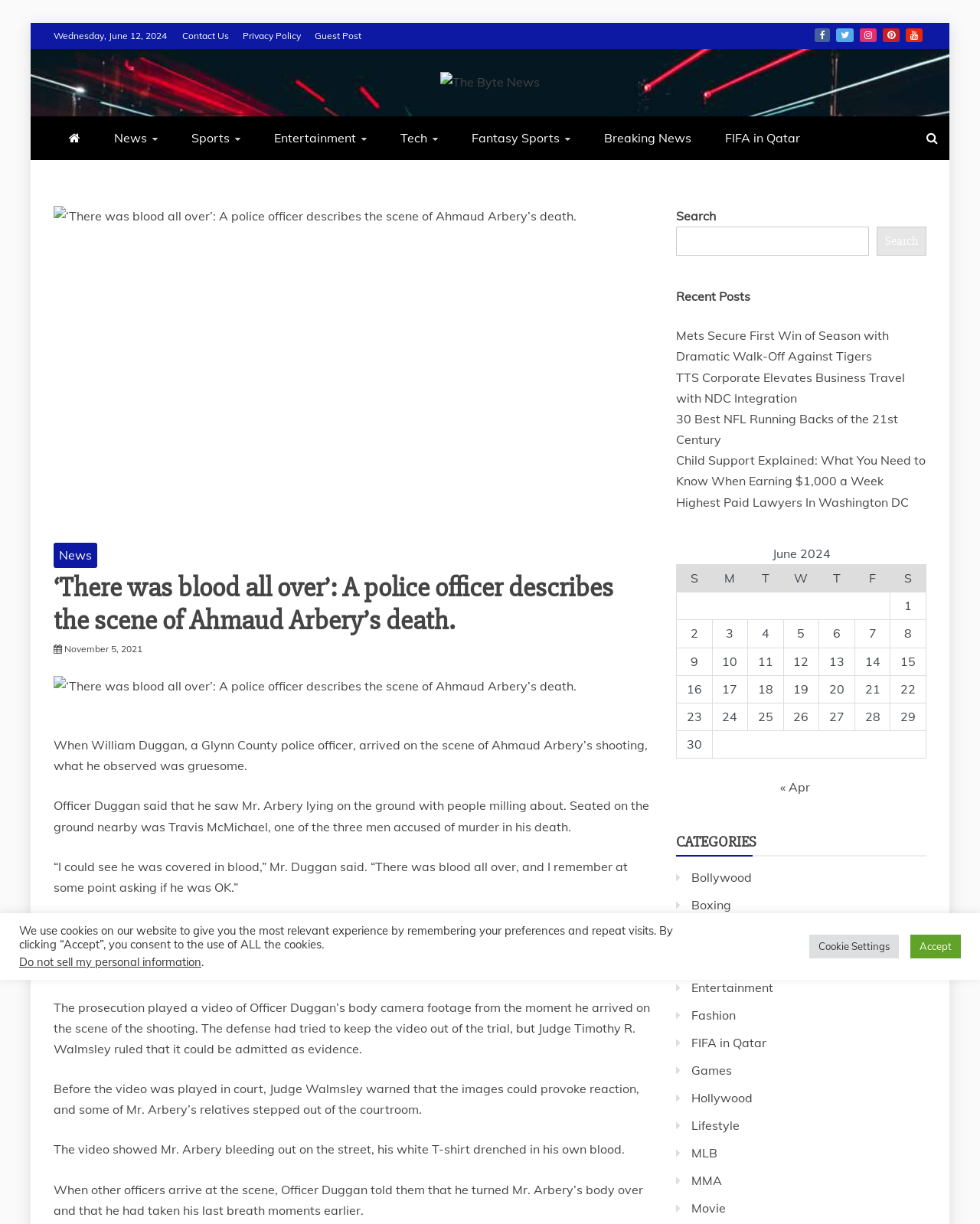Please specify the bounding box coordinates in the format (top-left x, top-left y, bottom-right x, bottom-right y), with all values as floating point numbers between 0 and 1. Identify the bounding box of the UI element described by: Bollywood

[0.705, 0.71, 0.767, 0.723]